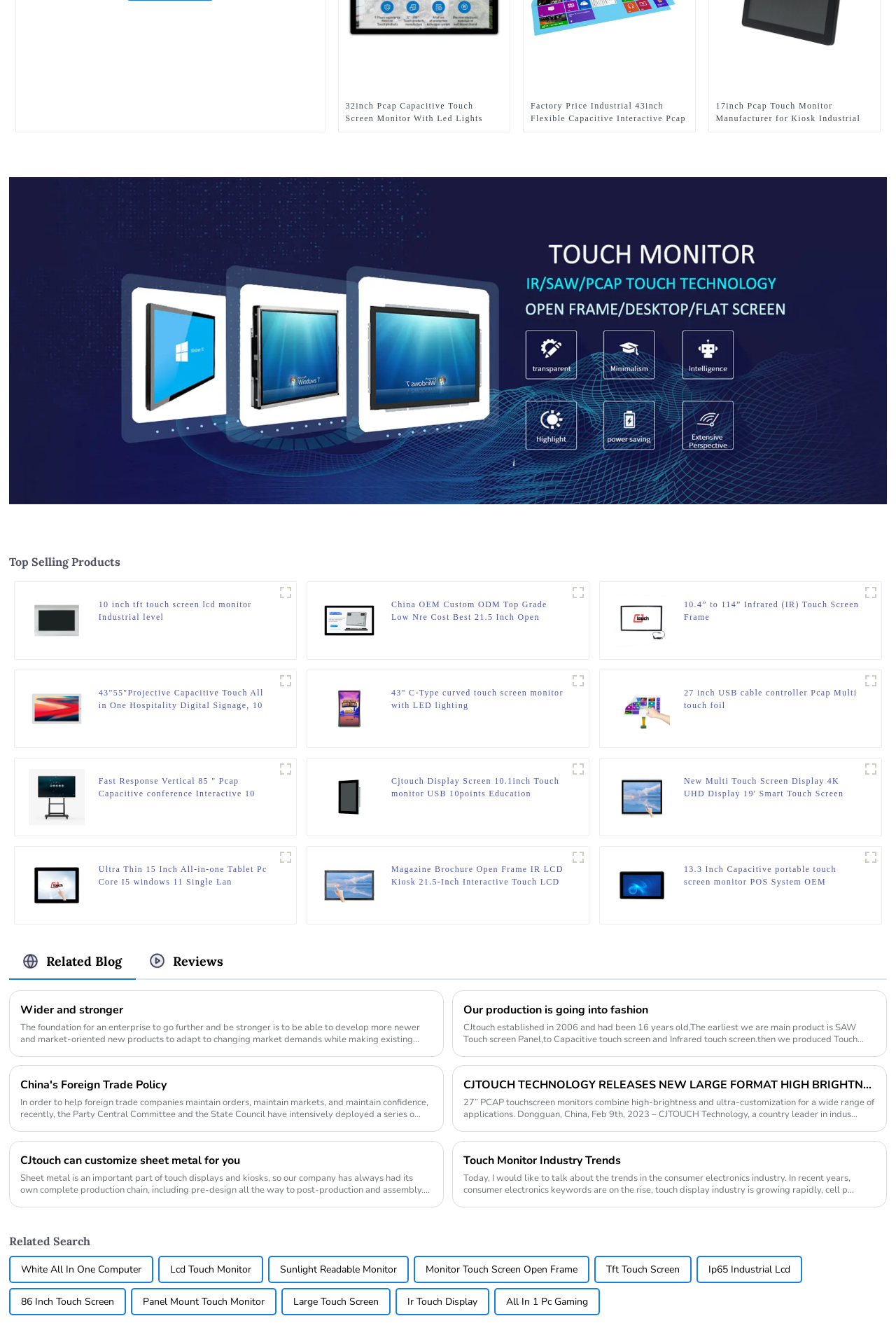Locate the bounding box coordinates of the area that needs to be clicked to fulfill the following instruction: "Click on 32inch Pcap Capacitive Touch Screen Monitor With Led Lights Using For Gaming Business". The coordinates should be in the format of four float numbers between 0 and 1, namely [left, top, right, bottom].

[0.386, 0.075, 0.561, 0.094]